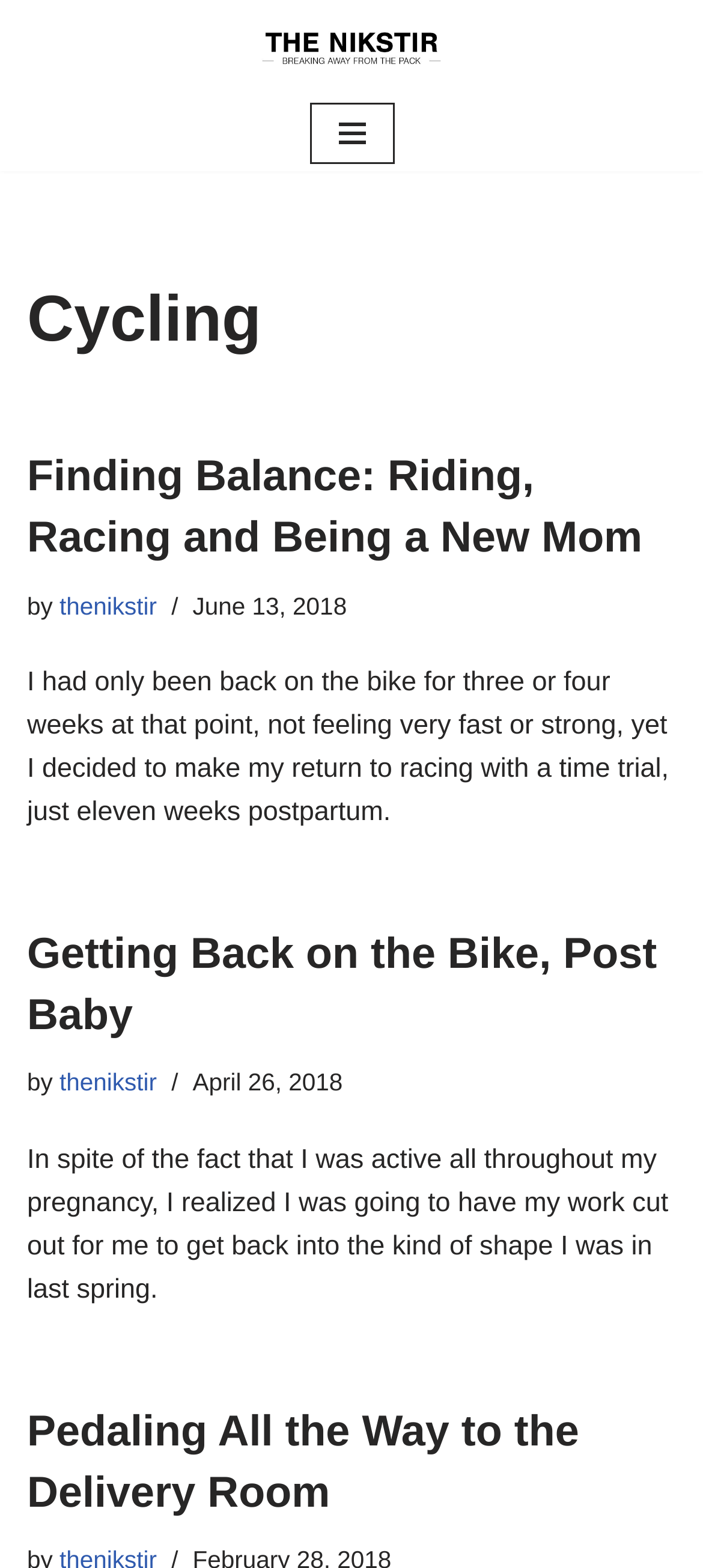Determine the bounding box coordinates of the clickable region to execute the instruction: "Click on the 'Skip to content' link". The coordinates should be four float numbers between 0 and 1, denoted as [left, top, right, bottom].

[0.0, 0.037, 0.077, 0.06]